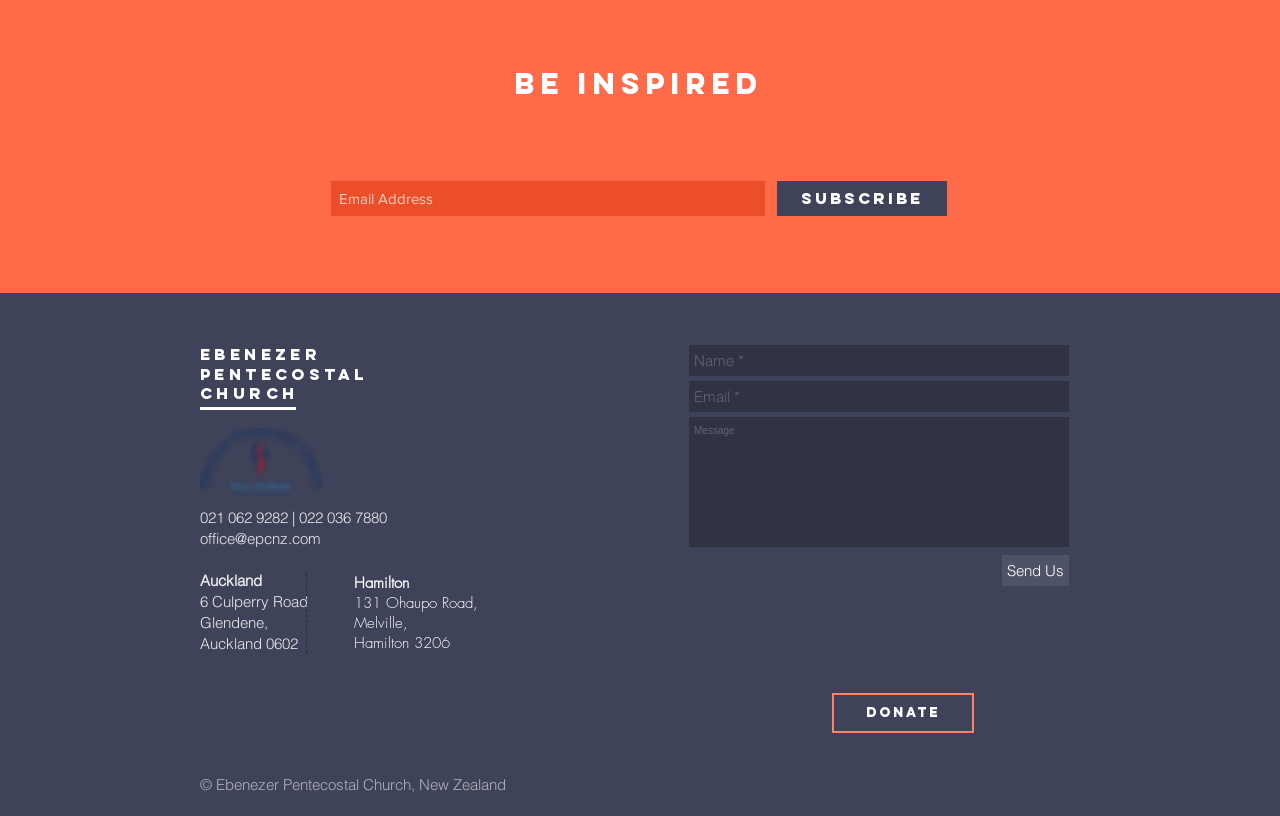Please give a one-word or short phrase response to the following question: 
What is the purpose of the 'Send Us' button?

To send a message or inquiry